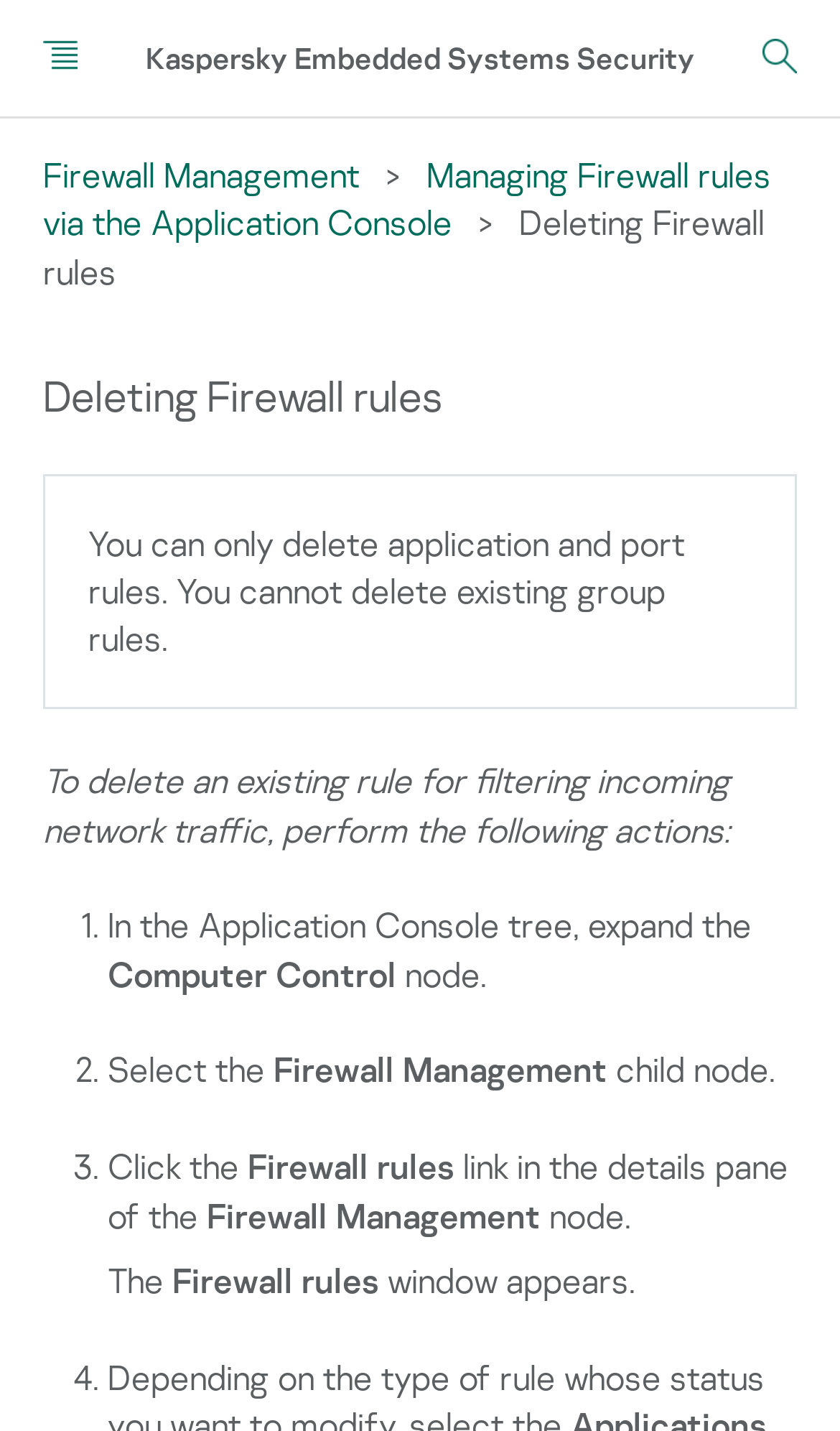Write a detailed summary of the webpage, including text, images, and layout.

The webpage is about deleting firewall rules, with a focus on managing firewall rules via the application console. At the top, there are three buttons, with the first one located at the top-left corner, the second one in the middle, and the third one at the top-right corner. 

Below the buttons, there is a heading that reads "Deleting Firewall rules" in a prominent font. 

To the left of the heading, there are two links: "Firewall Management" and "Managing Firewall rules via the Application Console". These links are stacked vertically, with the first one above the second one. 

The main content of the webpage is divided into sections, with the first section explaining that only application and port rules can be deleted, and not existing group rules. 

Below this section, there is a step-by-step guide on how to delete an existing rule for filtering incoming network traffic. The guide consists of four steps, each marked with a numbered list marker (1., 2., 3., and 4.). 

Each step has a brief description, with some phrases highlighted as important, such as "Computer Control" and "Firewall Management". The descriptions are concise and provide clear instructions on how to delete firewall rules.